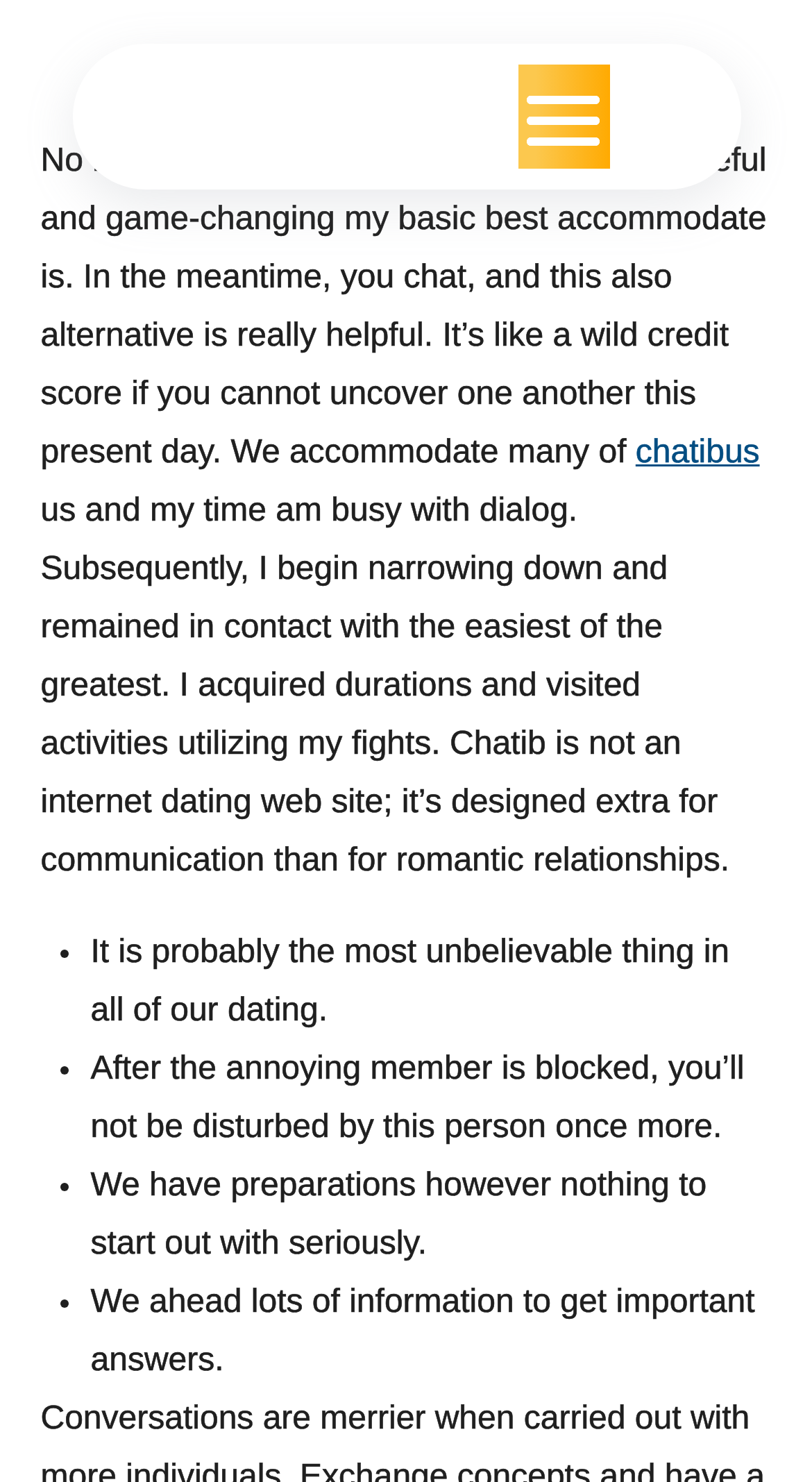What is the format of the user's review?
Please look at the screenshot and answer in one word or a short phrase.

List with bullet points